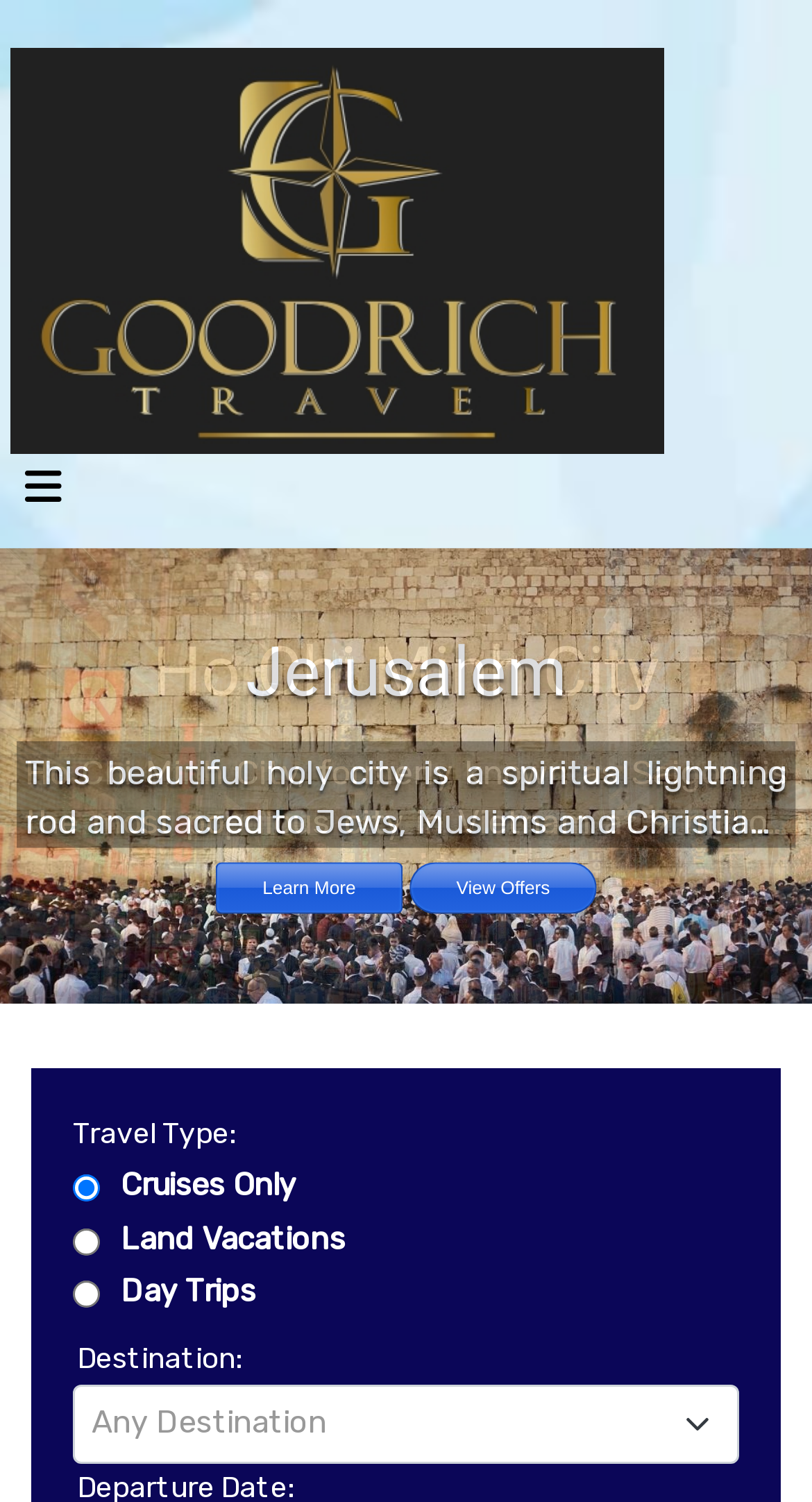What is the default destination?
Kindly offer a comprehensive and detailed response to the question.

The combobox 'Any Destination' is the default selection for destination, as indicated by the StaticText element.